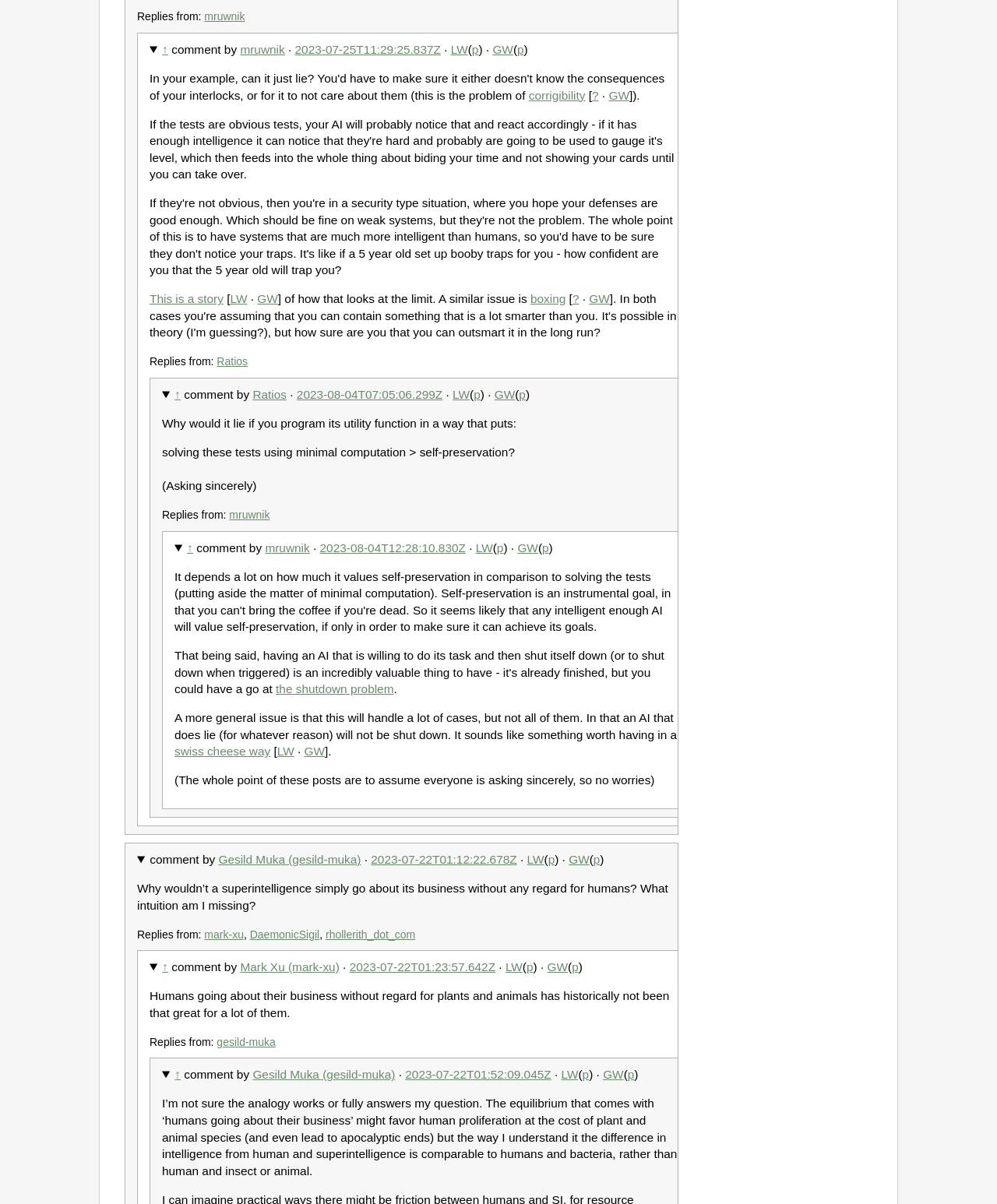Please predict the bounding box coordinates (top-left x, top-left y, bottom-right x, bottom-right y) for the UI element in the screenshot that fits the description: 2023-07-25T11:29:25.837Z

[0.296, 0.036, 0.442, 0.047]